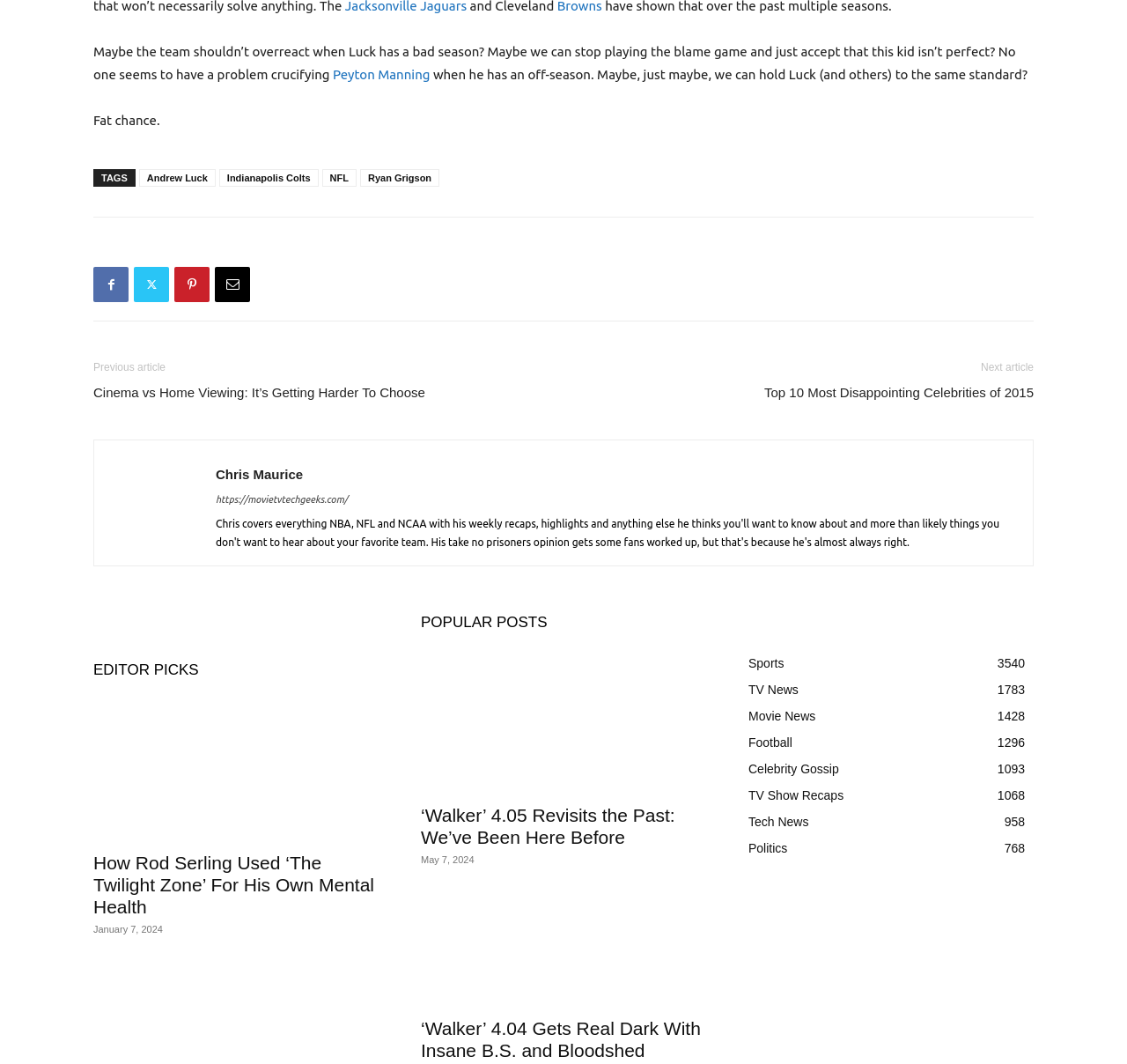Given the description of a UI element: "Andrew Luck", identify the bounding box coordinates of the matching element in the webpage screenshot.

[0.123, 0.159, 0.191, 0.175]